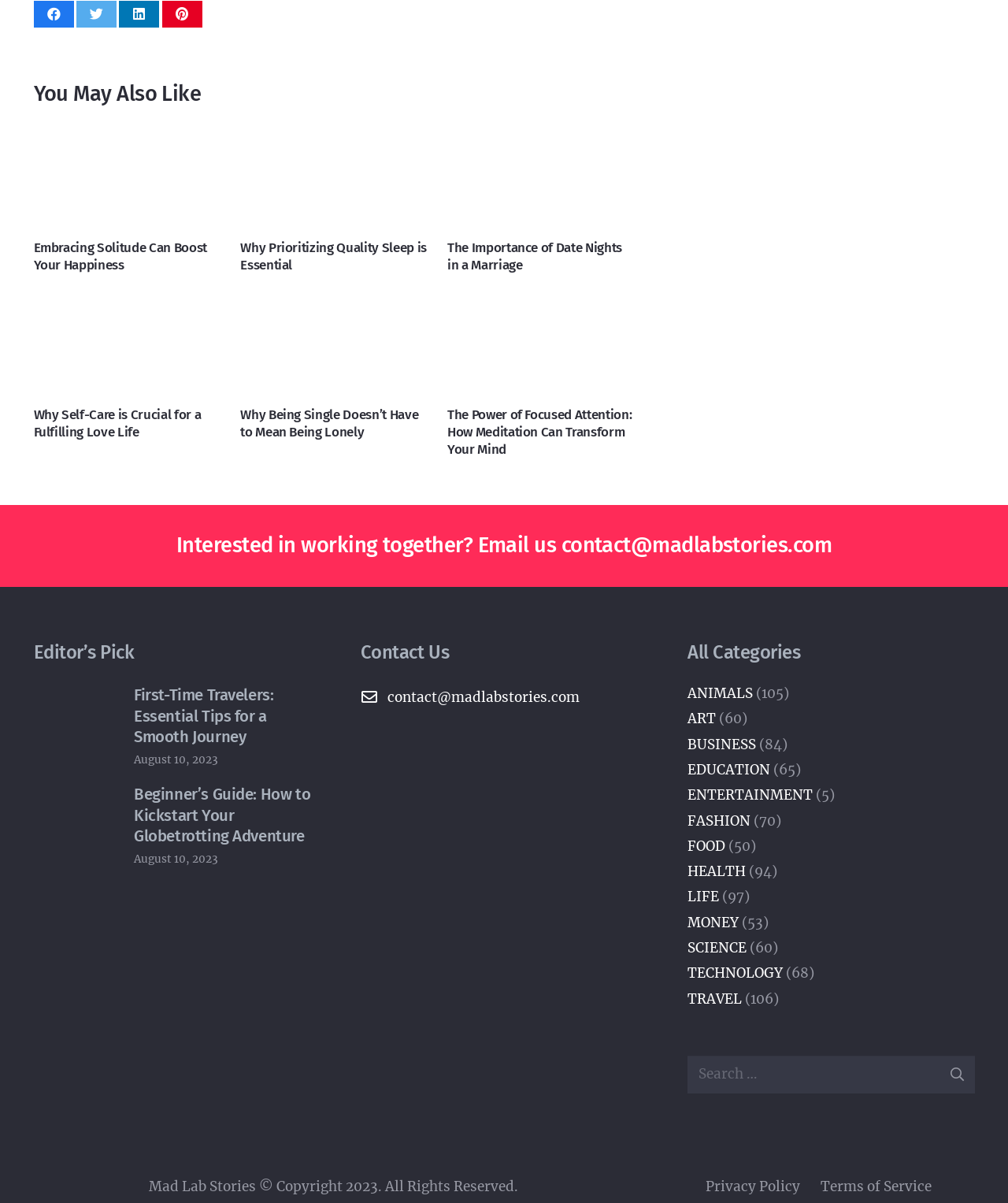What is the email address to contact the website?
Respond to the question with a well-detailed and thorough answer.

The email address to contact the website can be found by looking at the link with the text 'contact@madlabstories.com' or the heading element with the text 'Interested in working together? Email us contact@madlabstories.com'.